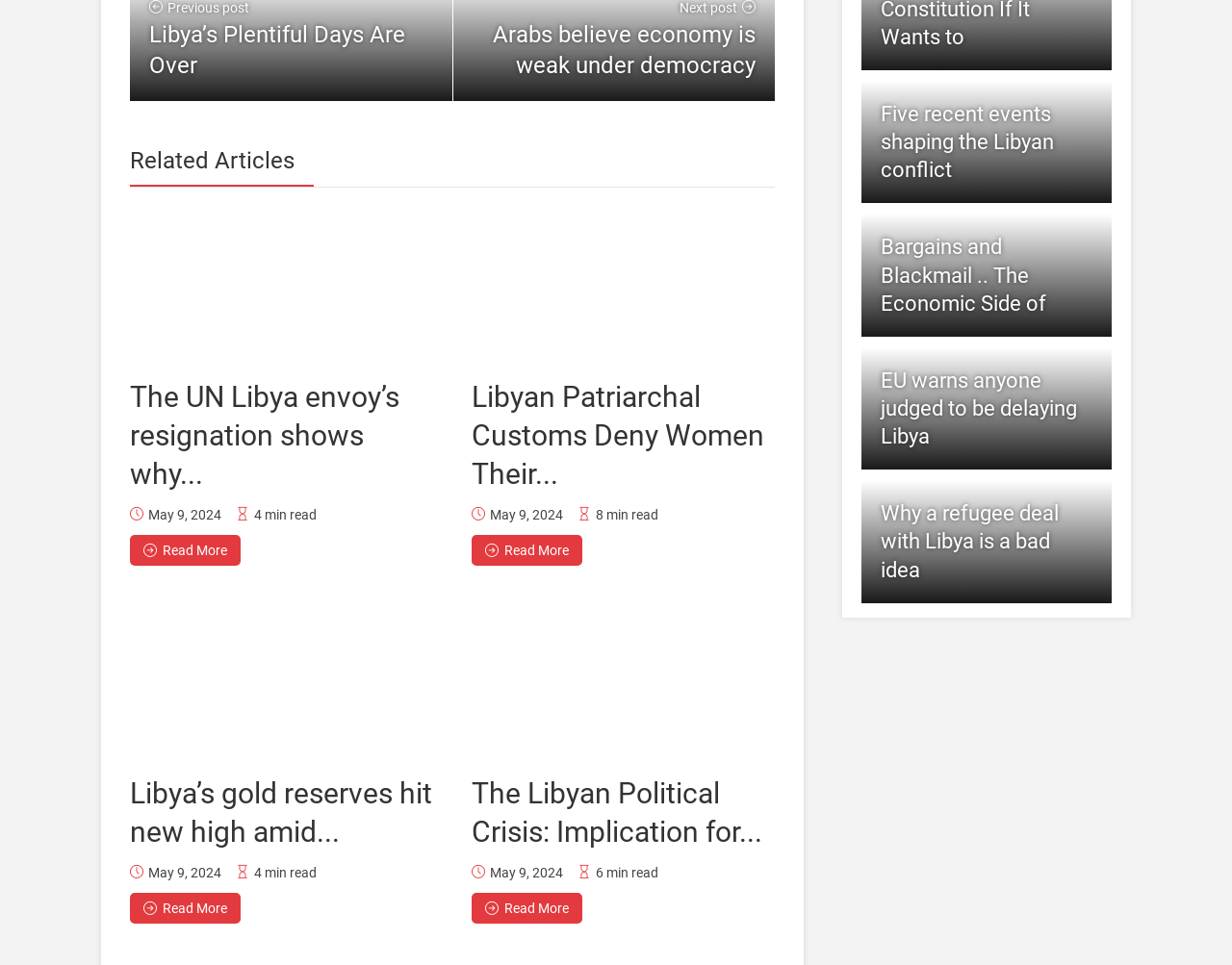Specify the bounding box coordinates of the area to click in order to follow the given instruction: "Read more about The UN Libya envoy’s resignation shows why the political transition is failing."

[0.105, 0.554, 0.195, 0.586]